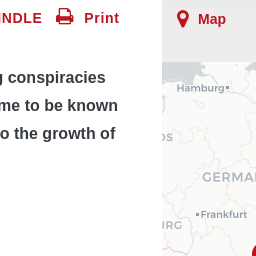Using the elements shown in the image, answer the question comprehensively: What cities are mentioned in the caption?

The caption explicitly mentions Hamburg and Frankfurt as cities in Germany that are featured on the map, which is used to explore the historical conspiracies that emerged among German citizens following their defeat in the First World War.